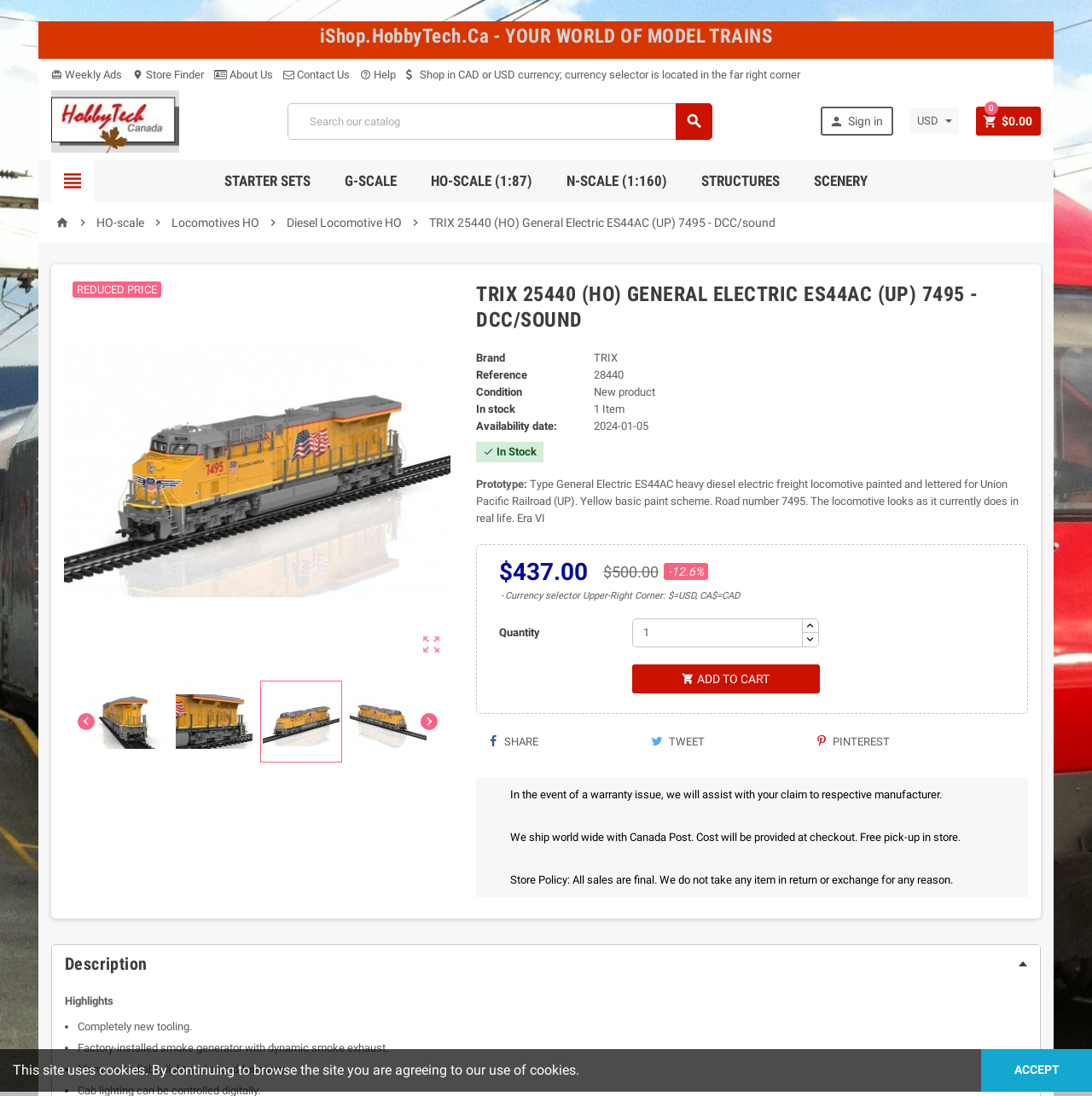Respond to the following query with just one word or a short phrase: 
What is the scale of the locomotive?

HO-scale